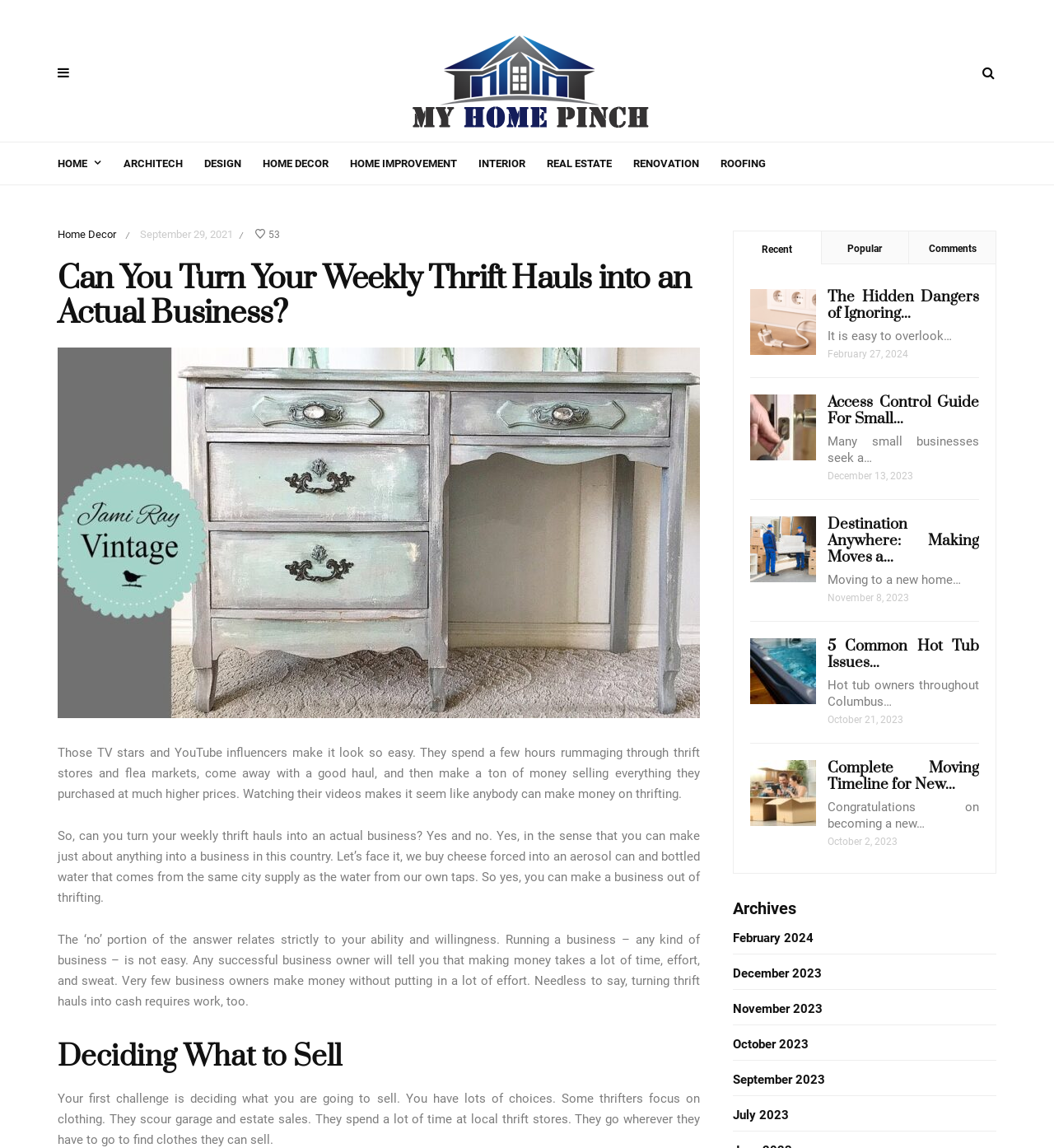Given the description: "Home Decor", determine the bounding box coordinates of the UI element. The coordinates should be formatted as four float numbers between 0 and 1, [left, top, right, bottom].

[0.249, 0.131, 0.329, 0.151]